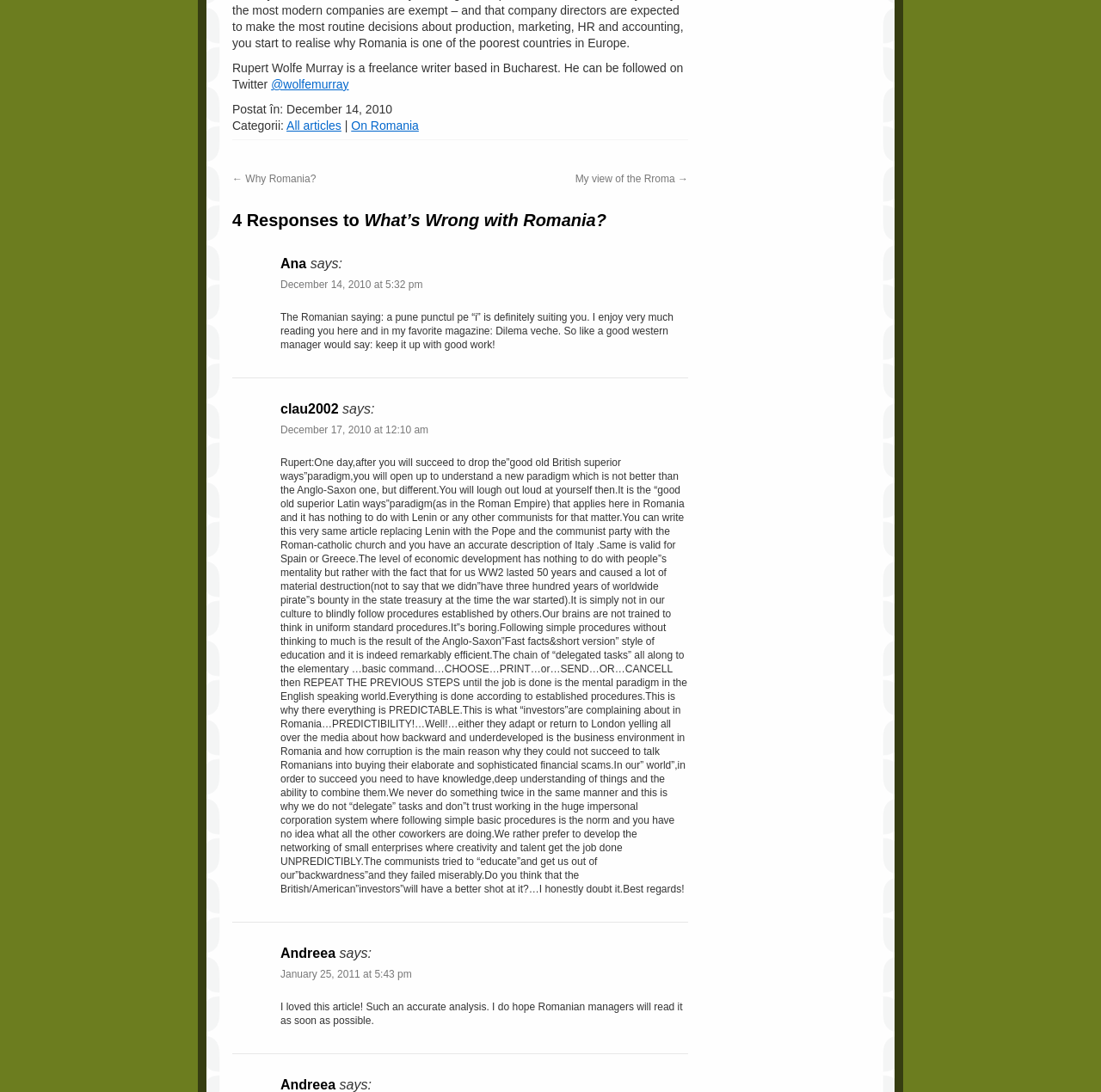Pinpoint the bounding box coordinates of the area that must be clicked to complete this instruction: "Read the previous article".

[0.211, 0.158, 0.287, 0.169]